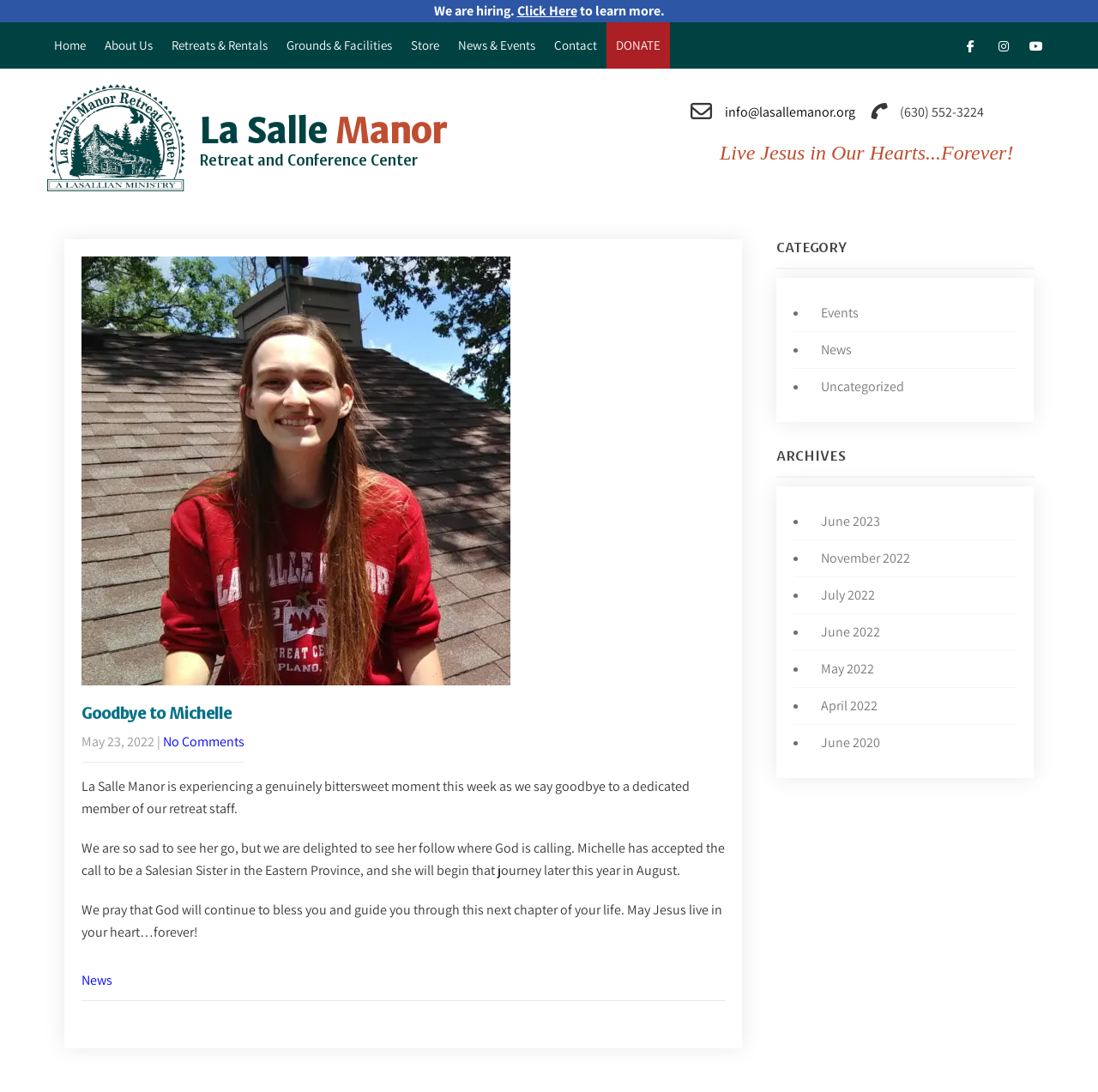Please mark the clickable region by giving the bounding box coordinates needed to complete this instruction: "Click on the 'DONATE' link".

[0.552, 0.02, 0.61, 0.063]